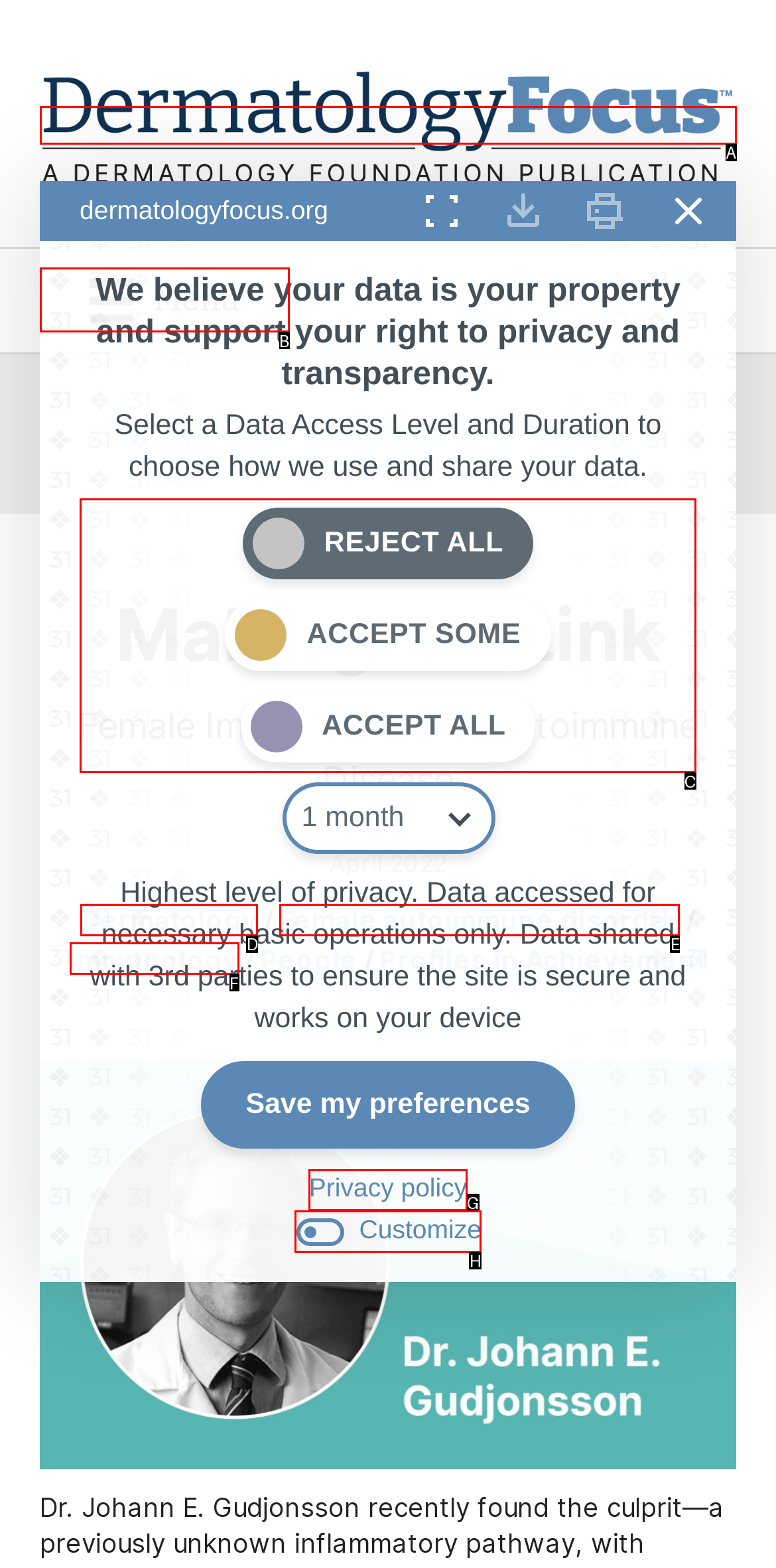Identify the HTML element to click to execute this task: Select a data access level Respond with the letter corresponding to the proper option.

C